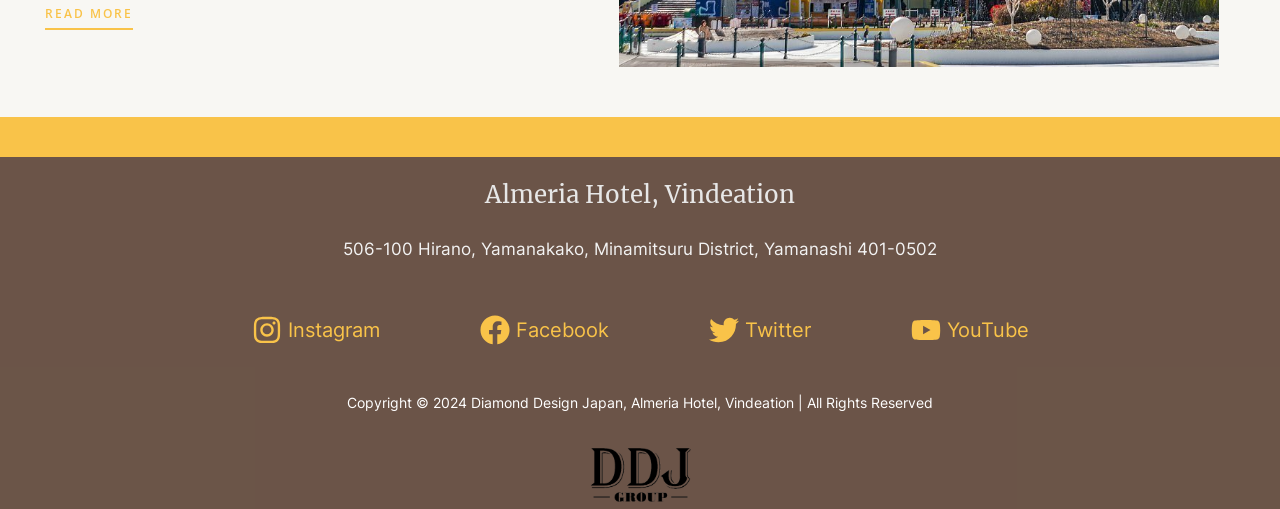How many social media links are there?
Please give a detailed and elaborate explanation in response to the question.

I counted the number of link elements in the footer section that correspond to social media platforms, which are Instagram, Facebook, Twitter, and YouTube. There are four social media links in total.